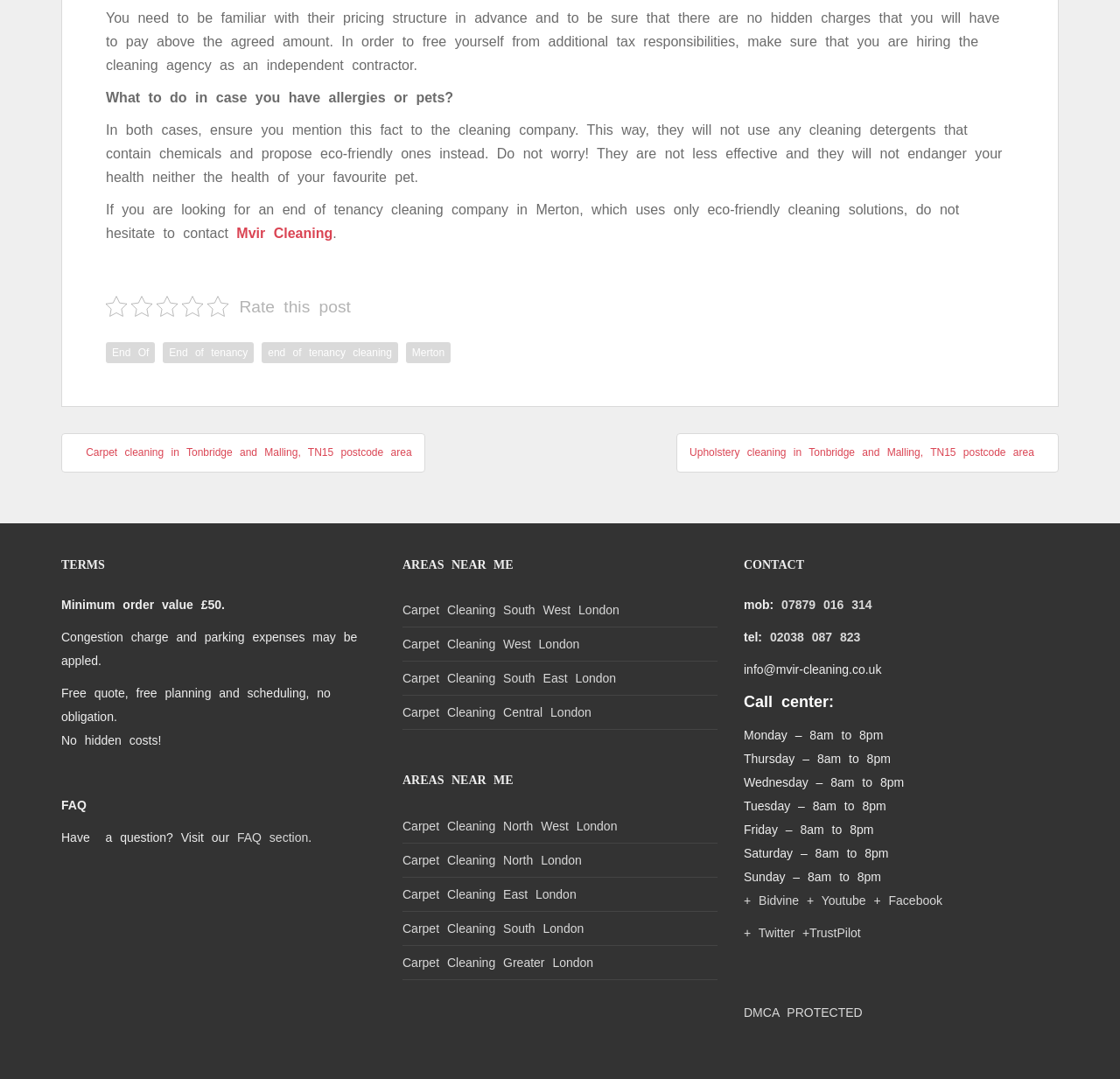Find the bounding box coordinates of the clickable element required to execute the following instruction: "Click on 'Mvir Cleaning'". Provide the coordinates as four float numbers between 0 and 1, i.e., [left, top, right, bottom].

[0.211, 0.209, 0.297, 0.223]